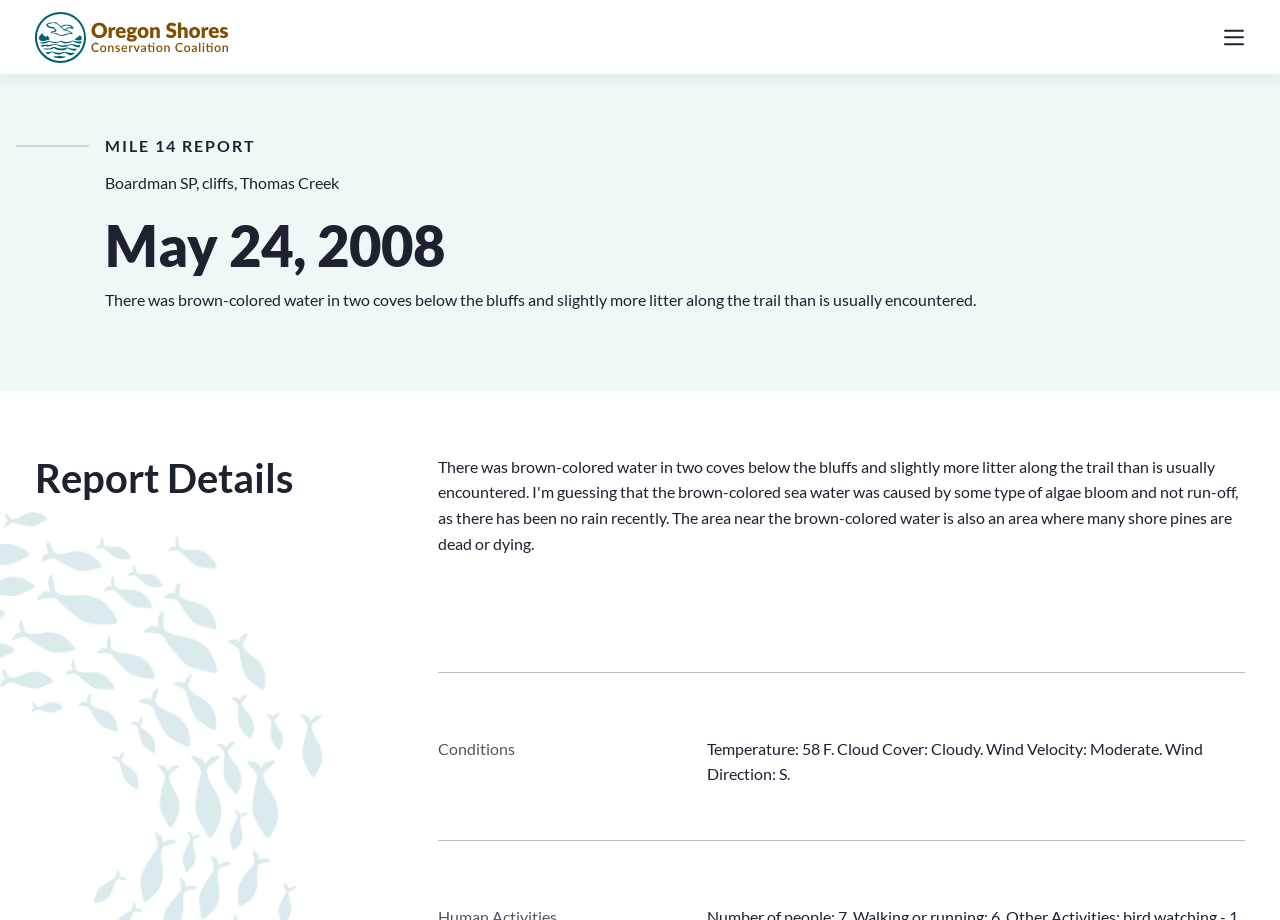What is the logo of the website?
Answer the question with just one word or phrase using the image.

Oregon Shores Conservation Coalition logo